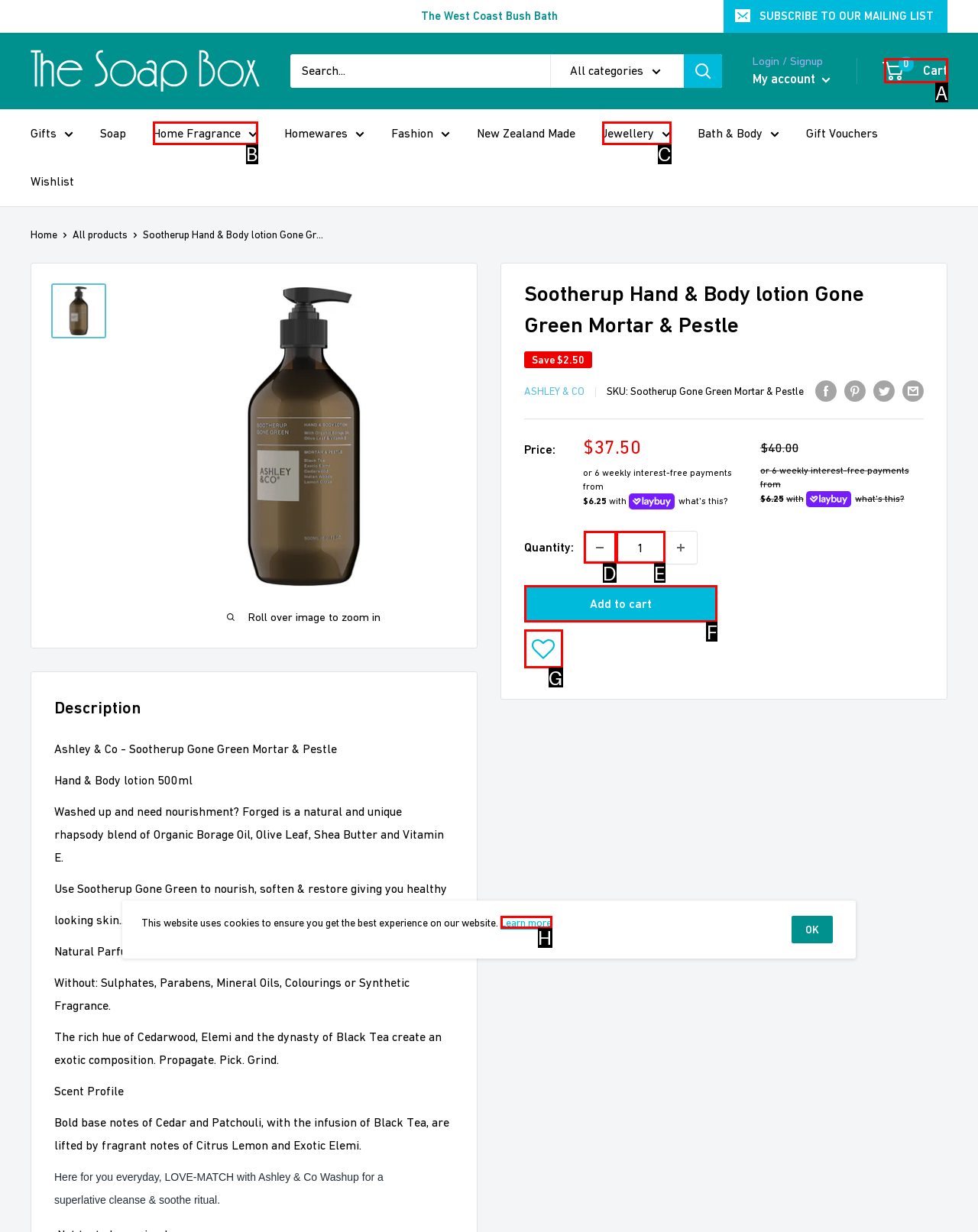Tell me which one HTML element best matches the description: Add to WishlistAdd to wishlist Answer with the option's letter from the given choices directly.

G